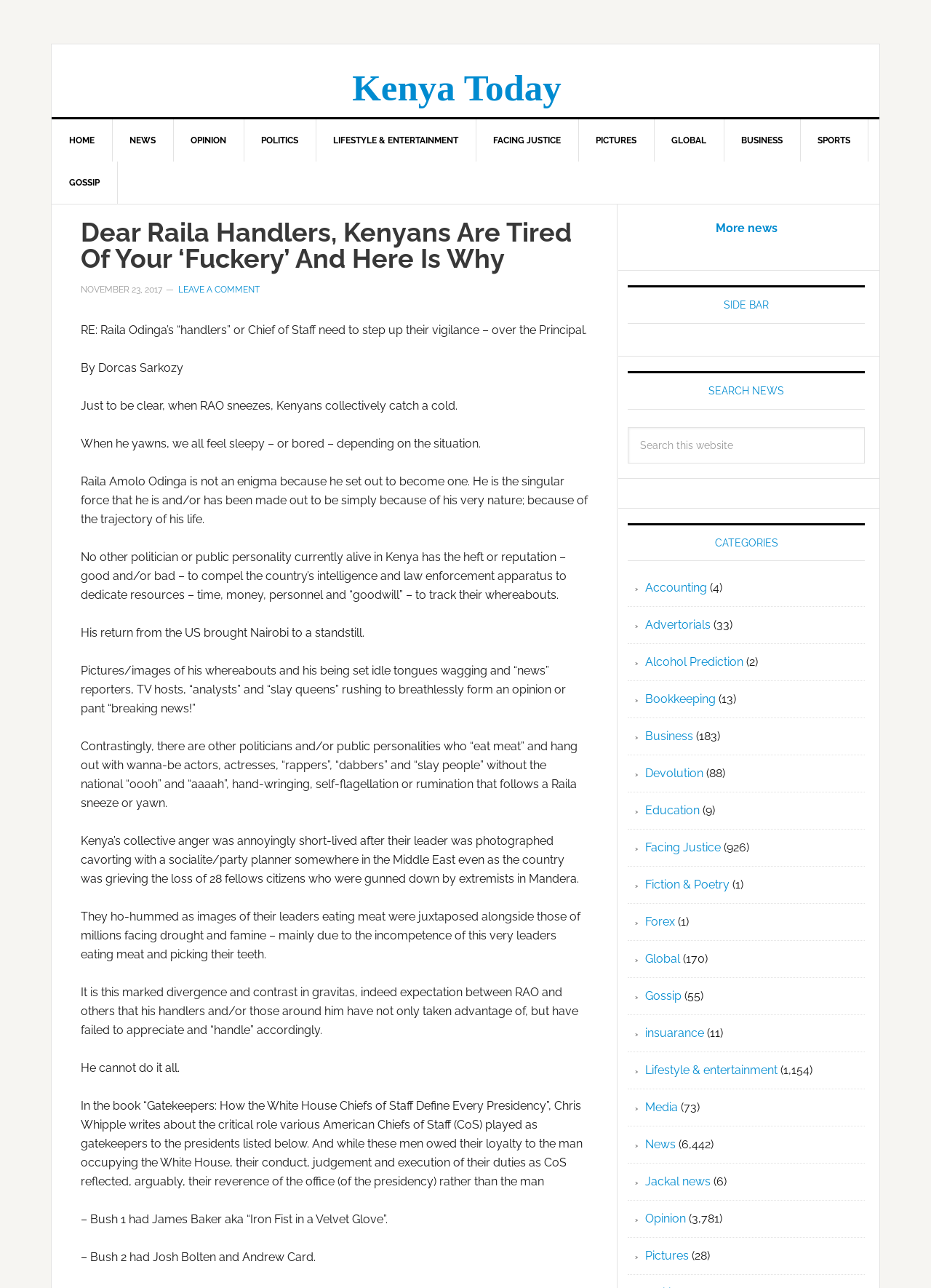Articulate a complete and detailed caption of the webpage elements.

This webpage appears to be a news article or opinion piece from a website called "Kenya Today". The article's title is "Dear Raila Handlers, Kenyans Are Tired Of Your 'Fuckery' And Here Is Why" and is written by Dorcas Sarkozy. 

At the top of the page, there is a navigation menu with links to various sections of the website, including "HOME", "NEWS", "OPINION", "POLITICS", and others. Below this, there is a heading with the article's title, followed by a subheading and the author's name. 

The article itself is a lengthy piece of text that discusses the influence of Raila Odinga, a Kenyan politician, and how his handlers or Chief of Staff need to be more vigilant in their duties. The text is divided into several paragraphs, with some quotes and references to other sources. 

On the right-hand side of the page, there is a sidebar with several links to other news articles and categories, including "Accounting", "Business", "Education", and "Gossip", among others. Each category has a number in parentheses, indicating the number of articles in that category. 

At the bottom of the page, there is a link to "More news" and a search bar where users can search for specific news articles.